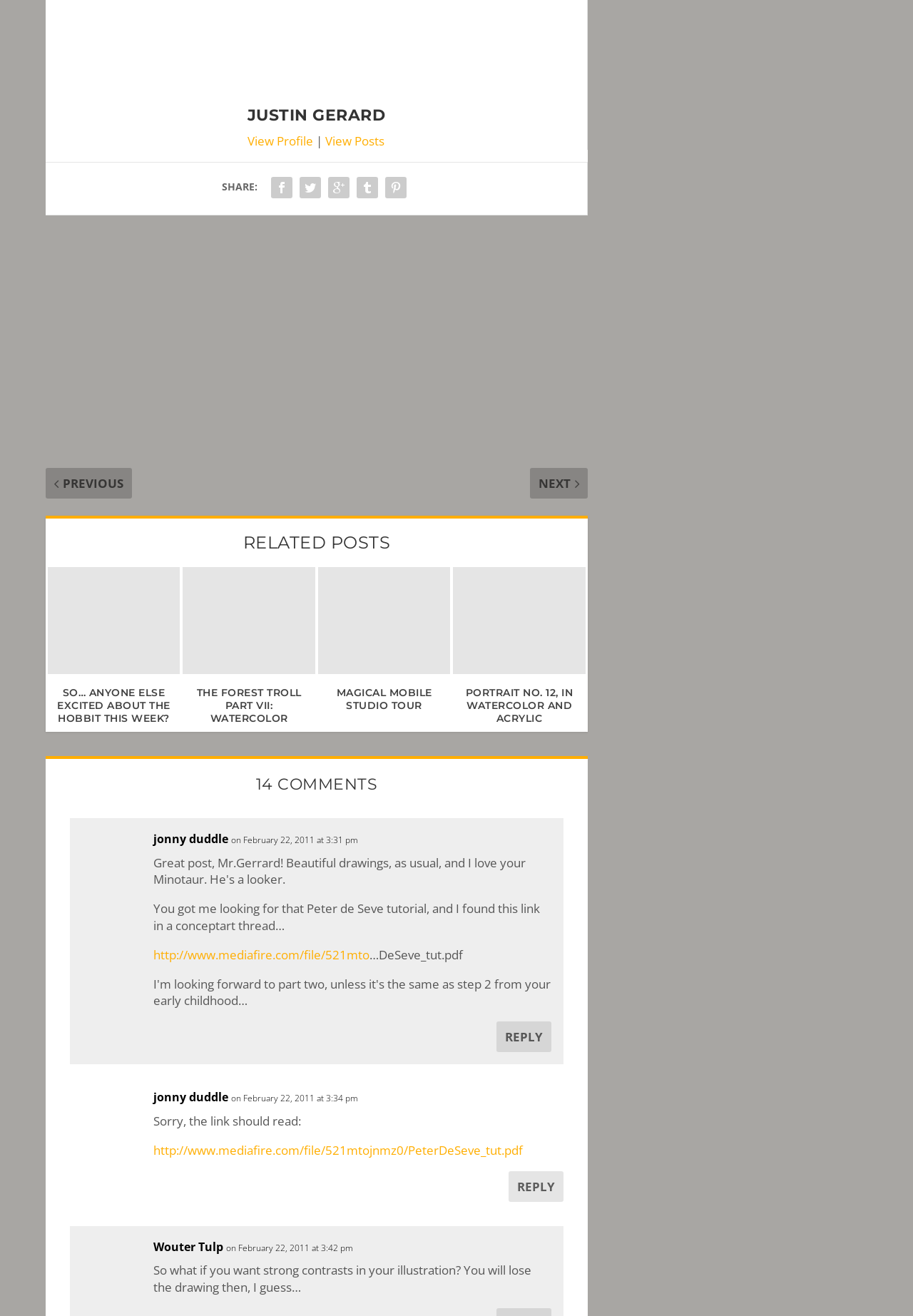Pinpoint the bounding box coordinates of the element to be clicked to execute the instruction: "Share this post".

[0.293, 0.131, 0.325, 0.153]